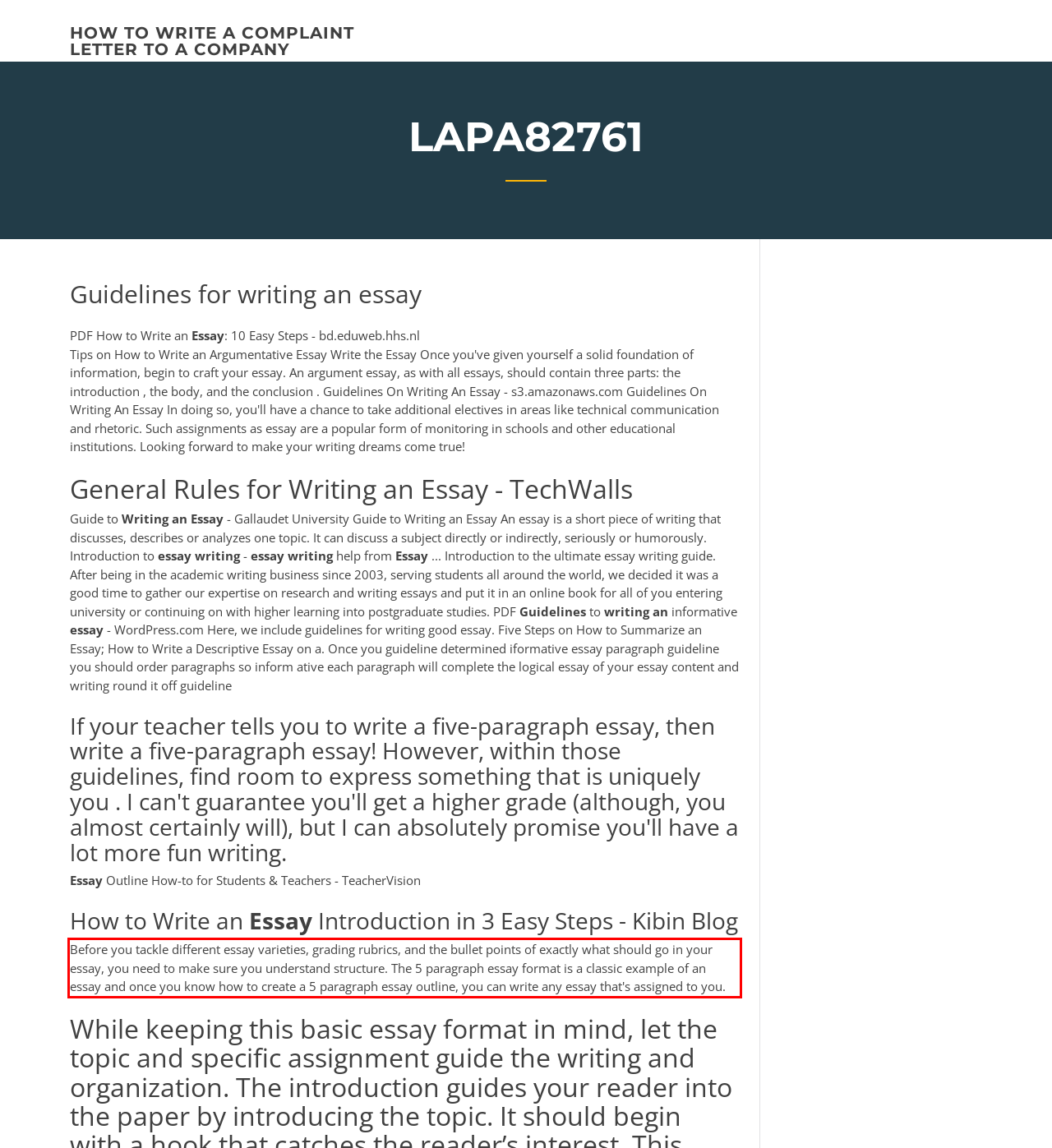Examine the webpage screenshot and use OCR to obtain the text inside the red bounding box.

Before you tackle different essay varieties, grading rubrics, and the bullet points of exactly what should go in your essay, you need to make sure you understand structure. The 5 paragraph essay format is a classic example of an essay and once you know how to create a 5 paragraph essay outline, you can write any essay that's assigned to you.